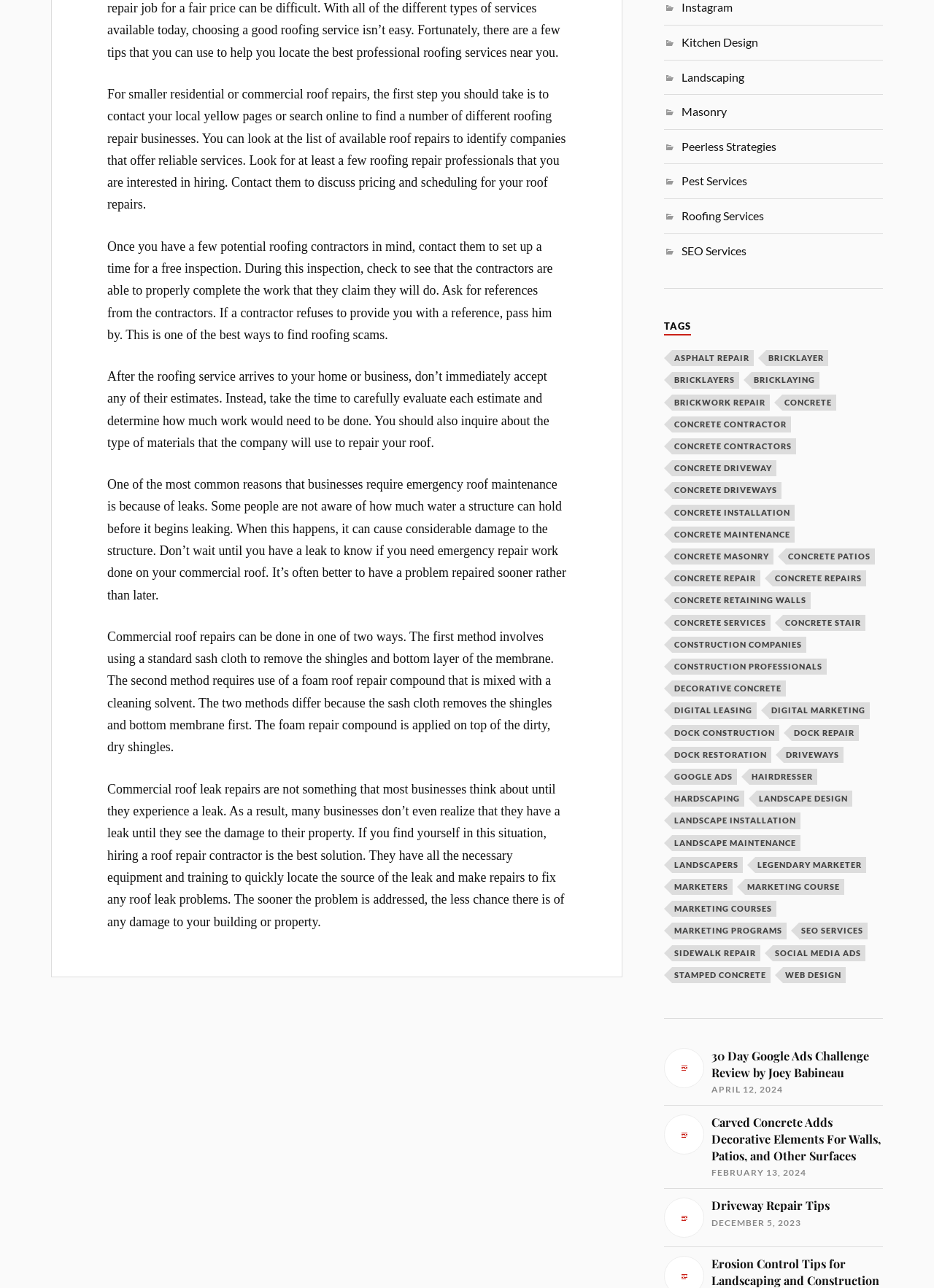Please locate the bounding box coordinates of the element's region that needs to be clicked to follow the instruction: "Click on 'Roofing Services'". The bounding box coordinates should be provided as four float numbers between 0 and 1, i.e., [left, top, right, bottom].

[0.73, 0.162, 0.818, 0.173]